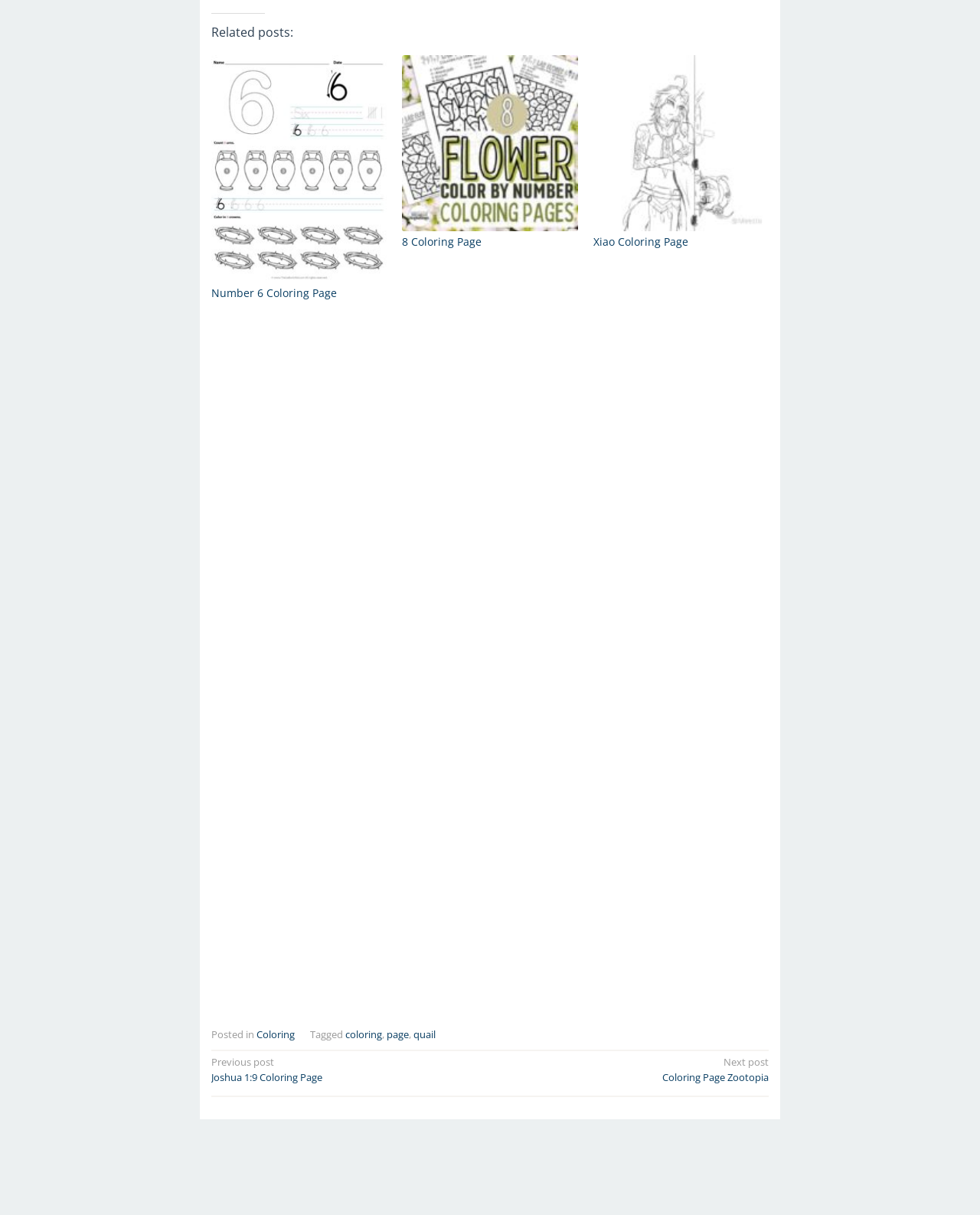Extract the bounding box coordinates for the HTML element that matches this description: "Coloring". The coordinates should be four float numbers between 0 and 1, i.e., [left, top, right, bottom].

[0.262, 0.846, 0.301, 0.857]